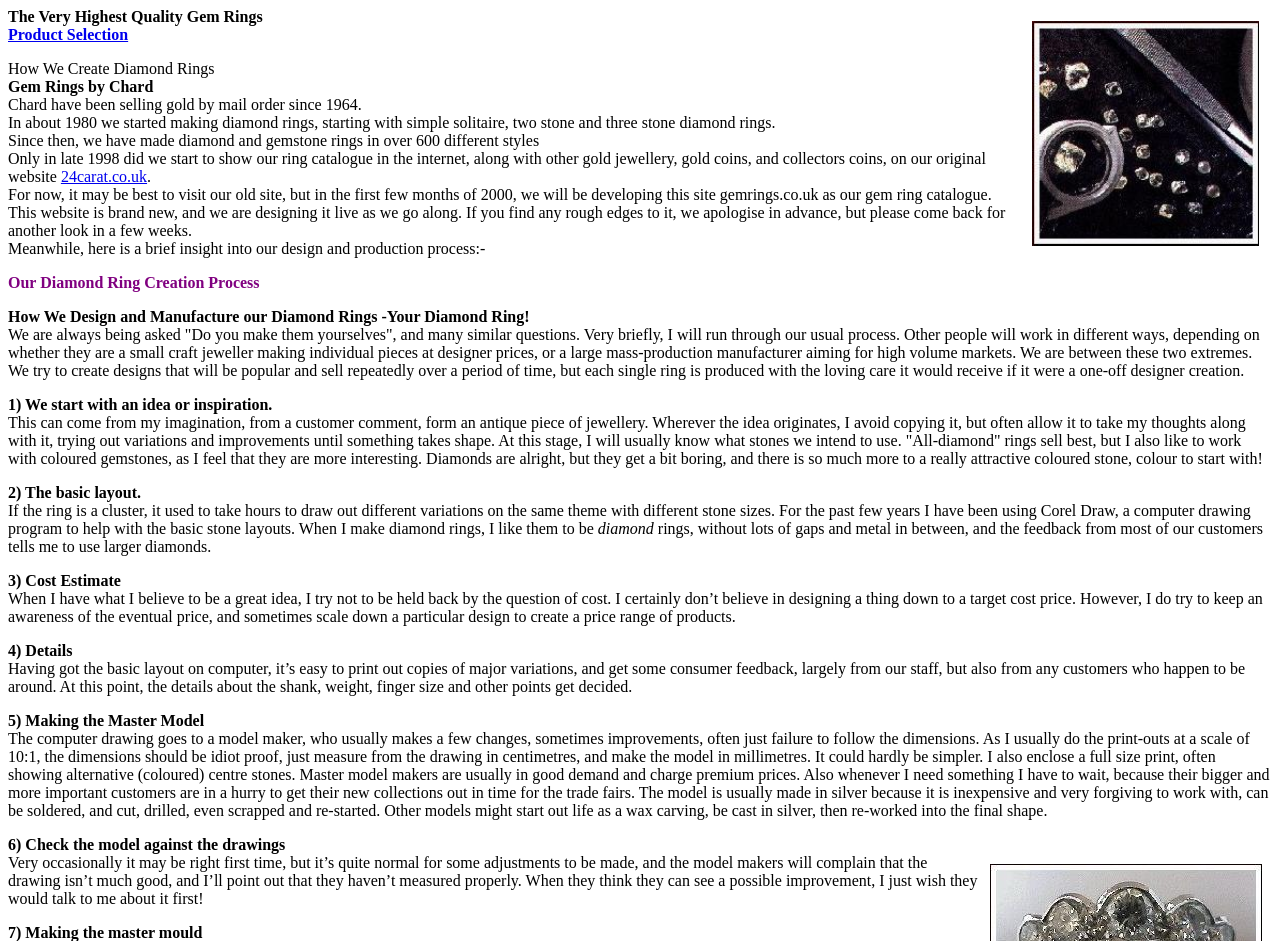What is the company's experience in selling gold?
Using the image provided, answer with just one word or phrase.

Since 1964